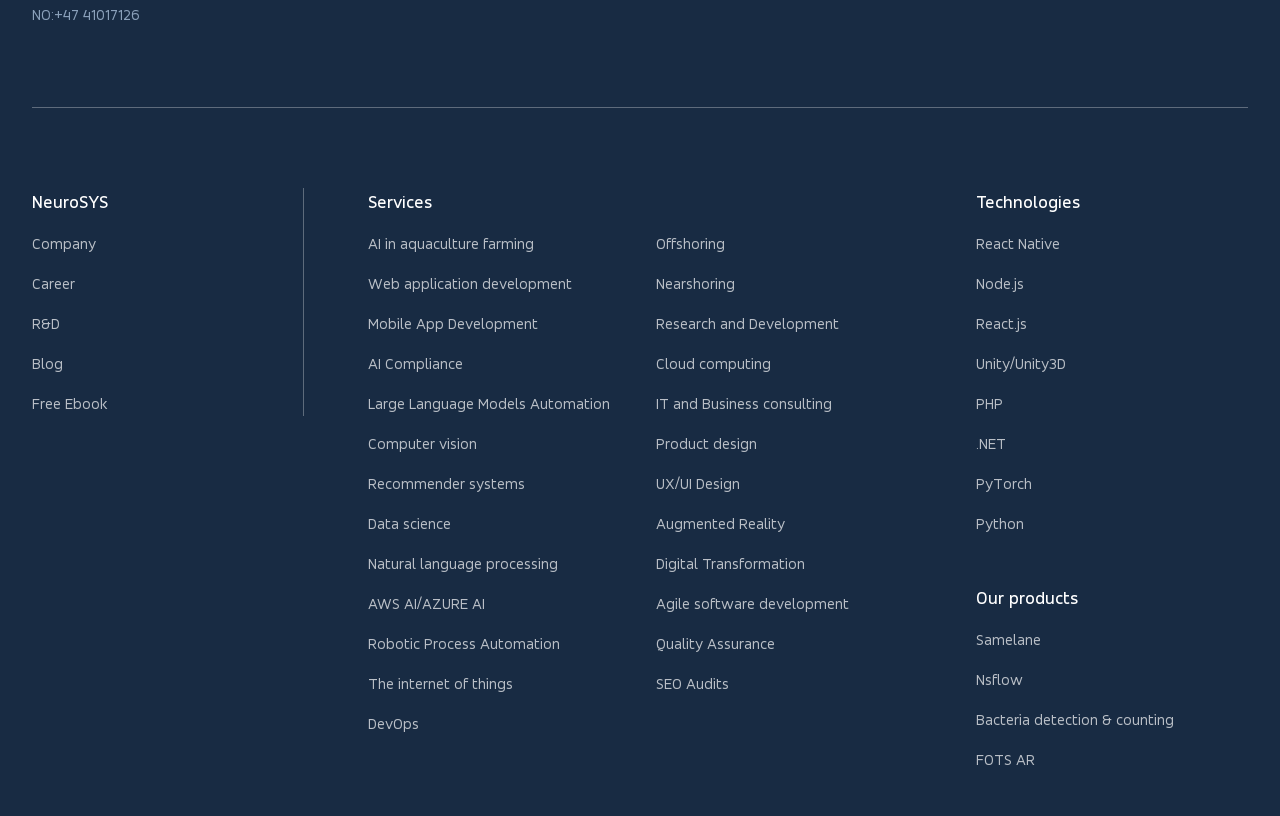What products does the company offer?
Using the image, respond with a single word or phrase.

Samelane, Nsflow, etc.